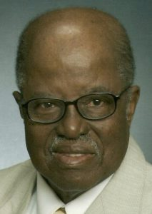Provide a thorough description of the image, including all visible elements.

This image features Jessie Gooding, who served as a prominent figure in the Dayton NAACP, particularly during the significant period leading up to and following the court-ordered desegregation of Dayton Public Schools on September 2, 1976. Gooding, who held the position of vice president of the NAACP during this time, later became its president from 1985 until 2003. His leadership was vital in advocating for racial equality and integration in education, as evidenced by his involvement in a pivotal federal lawsuit for desegregation that eventually reached the U.S. Supreme Court. Gooding's reflections on the impact of these changes highlight the complexities of racial relations, asserting that despite the legal victories, profound challenges persisted within the community.